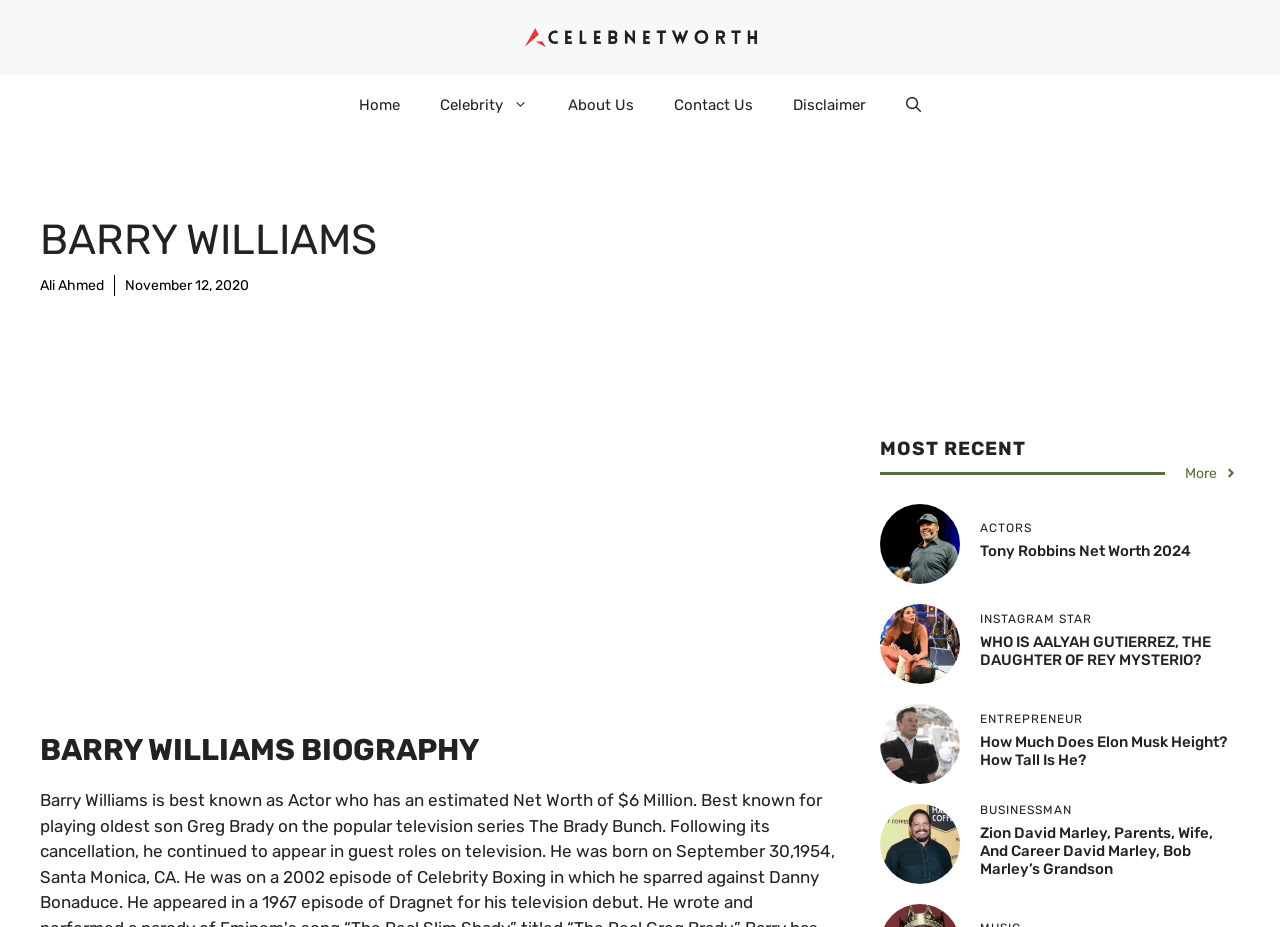Please identify the bounding box coordinates of the area that needs to be clicked to follow this instruction: "Read about Tony Robbins Net Worth 2024".

[0.766, 0.585, 0.93, 0.604]